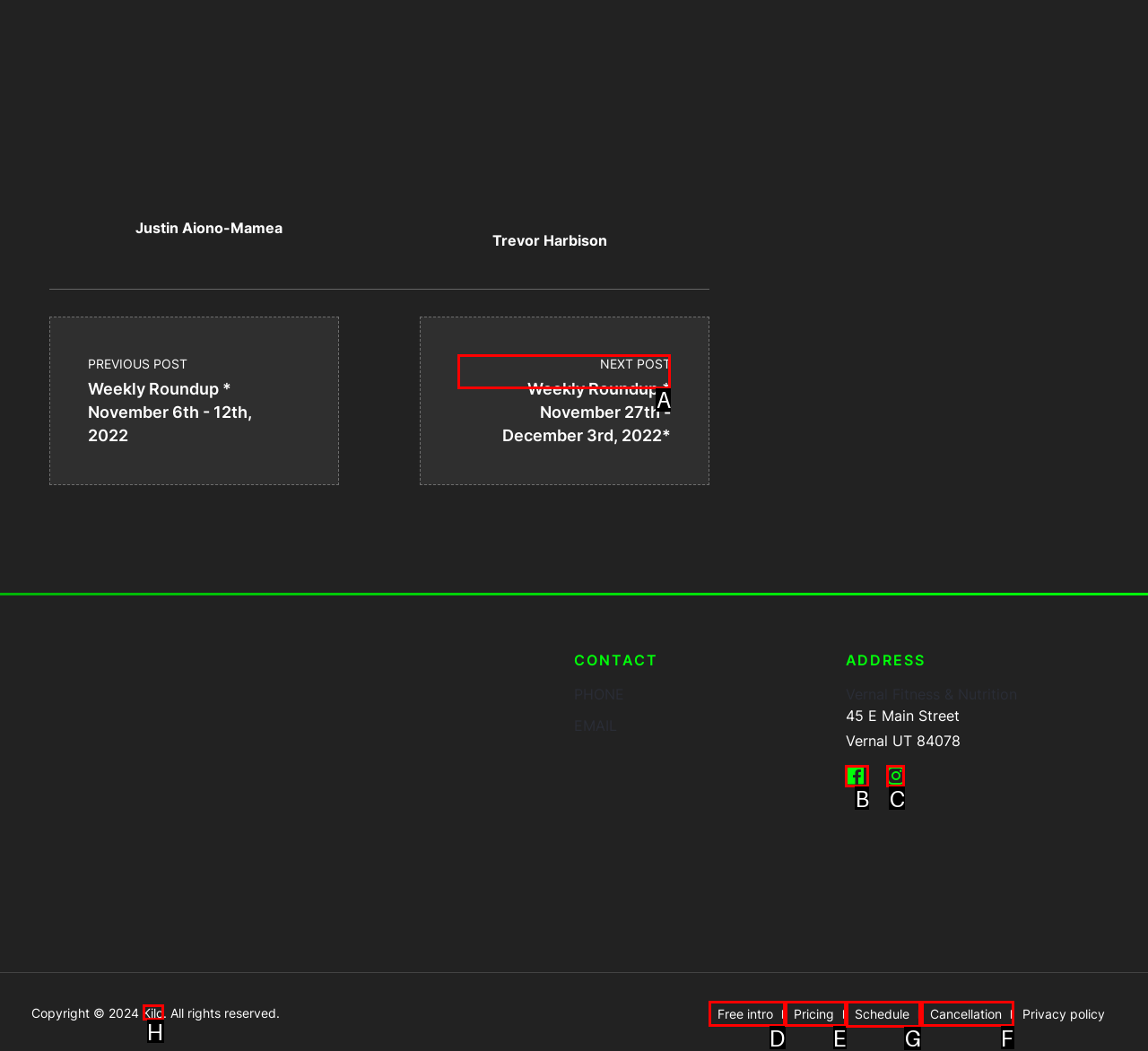Identify the HTML element you need to click to achieve the task: Go to the schedule page. Respond with the corresponding letter of the option.

G